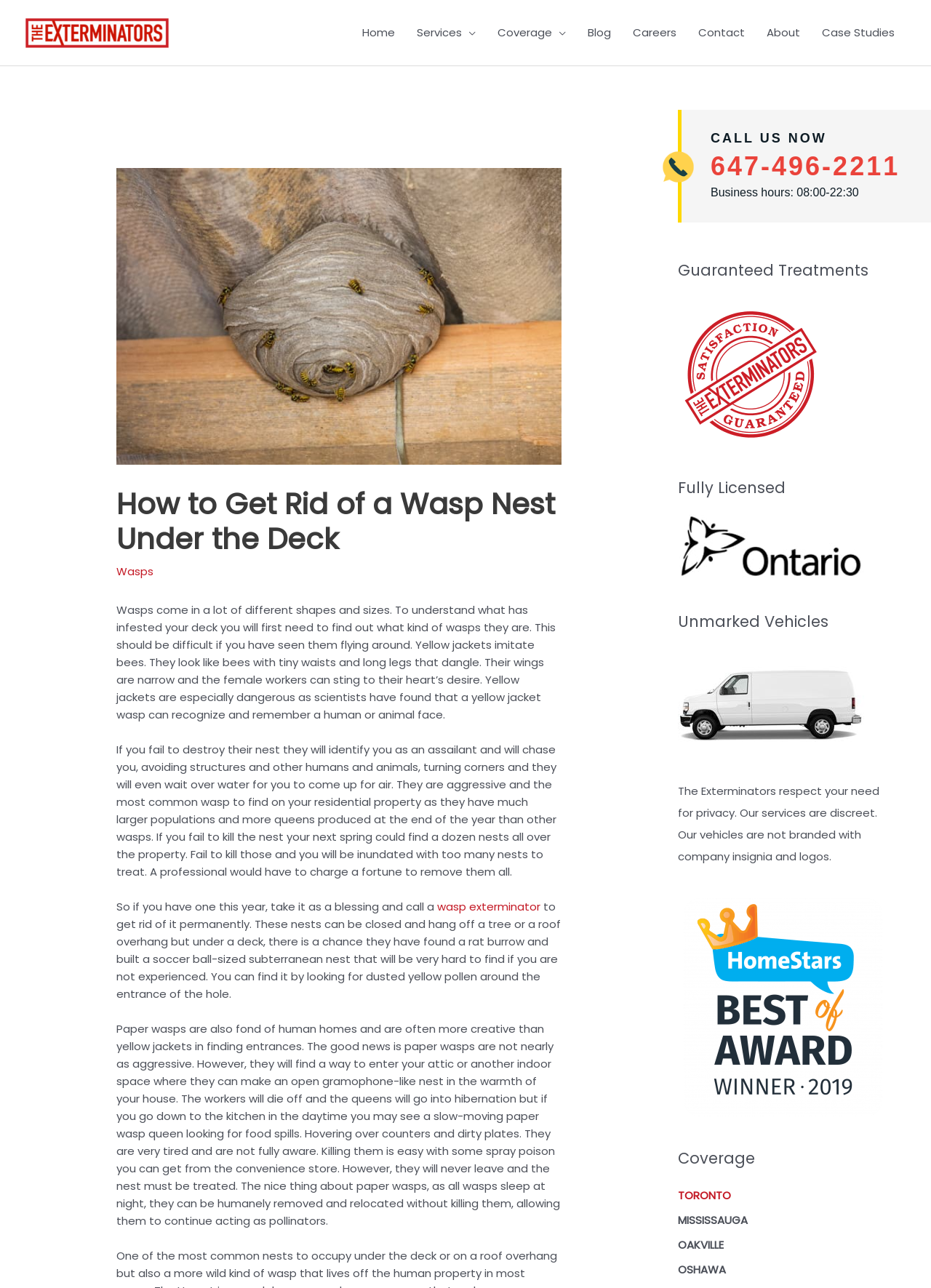What is the difference between yellow jackets and paper wasps?
Provide an in-depth and detailed explanation in response to the question.

Based on the webpage content, yellow jackets are described as aggressive and can recognize and remember human or animal faces, while paper wasps are not as aggressive and can be humanely removed and relocated without killing them.